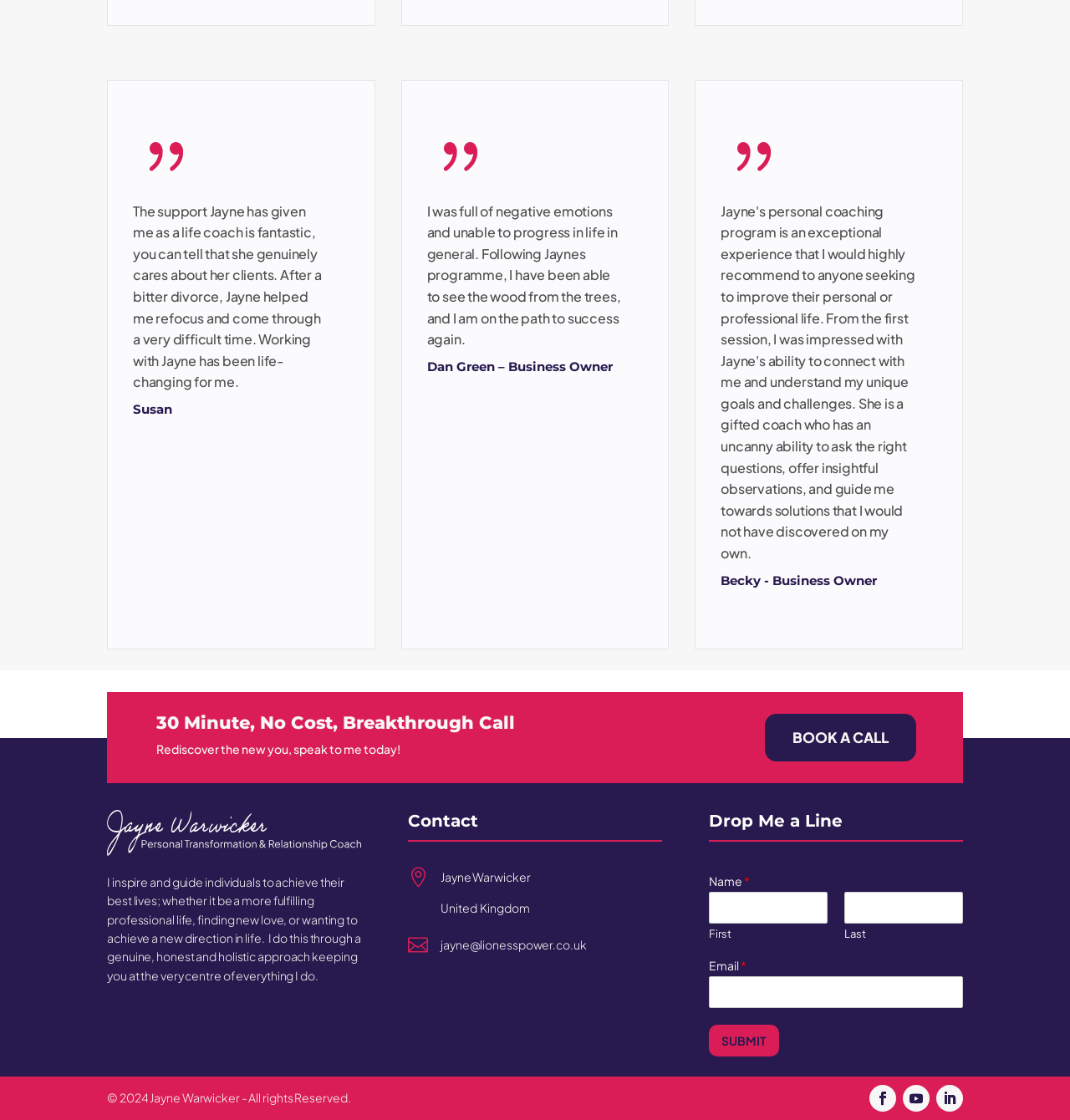Please identify the bounding box coordinates of the element's region that should be clicked to execute the following instruction: "Follow Jayne on social media". The bounding box coordinates must be four float numbers between 0 and 1, i.e., [left, top, right, bottom].

[0.844, 0.968, 0.869, 0.992]